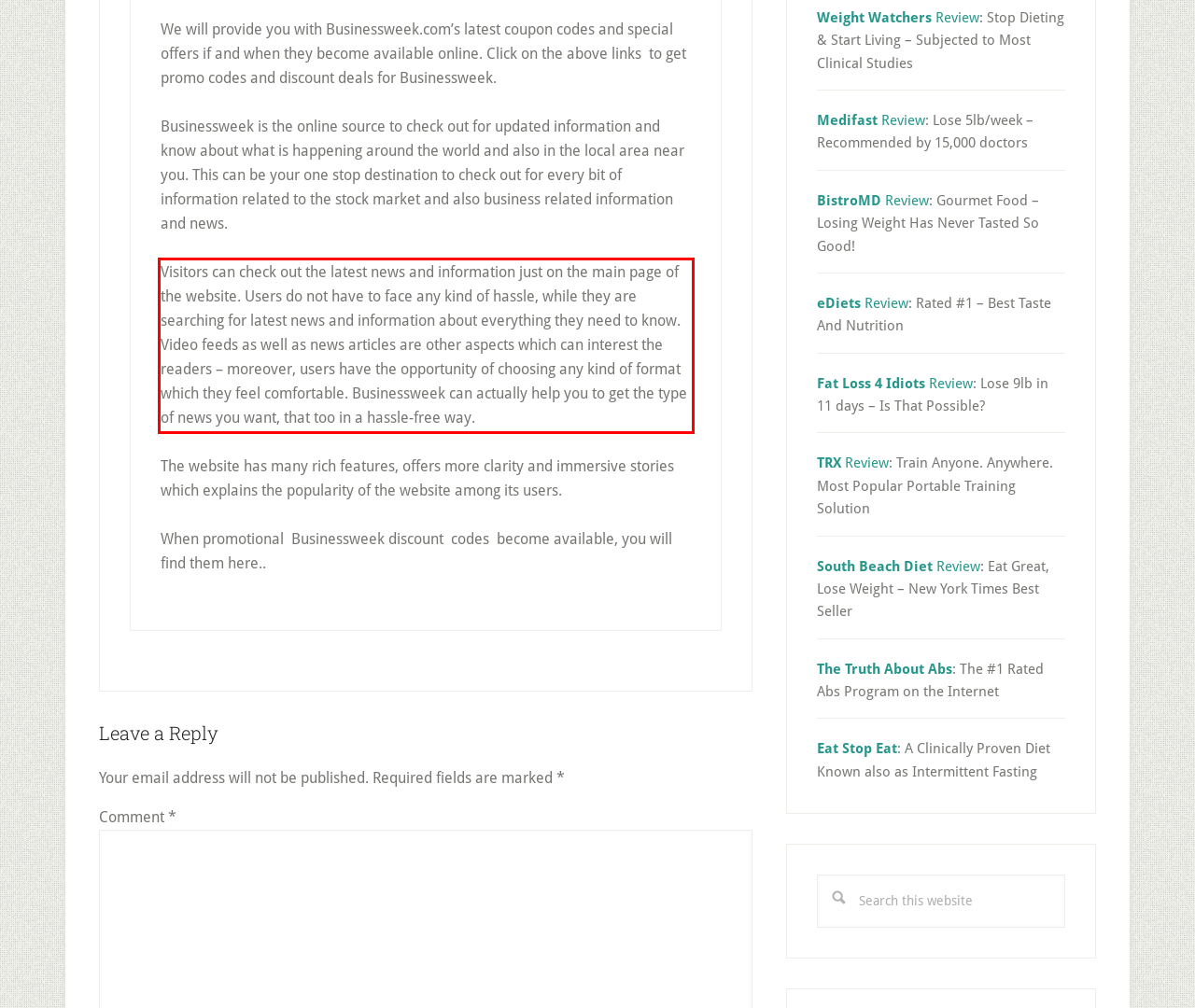Identify and transcribe the text content enclosed by the red bounding box in the given screenshot.

Visitors can check out the latest news and information just on the main page of the website. Users do not have to face any kind of hassle, while they are searching for latest news and information about everything they need to know. Video feeds as well as news articles are other aspects which can interest the readers – moreover, users have the opportunity of choosing any kind of format which they feel comfortable. Businessweek can actually help you to get the type of news you want, that too in a hassle-free way.